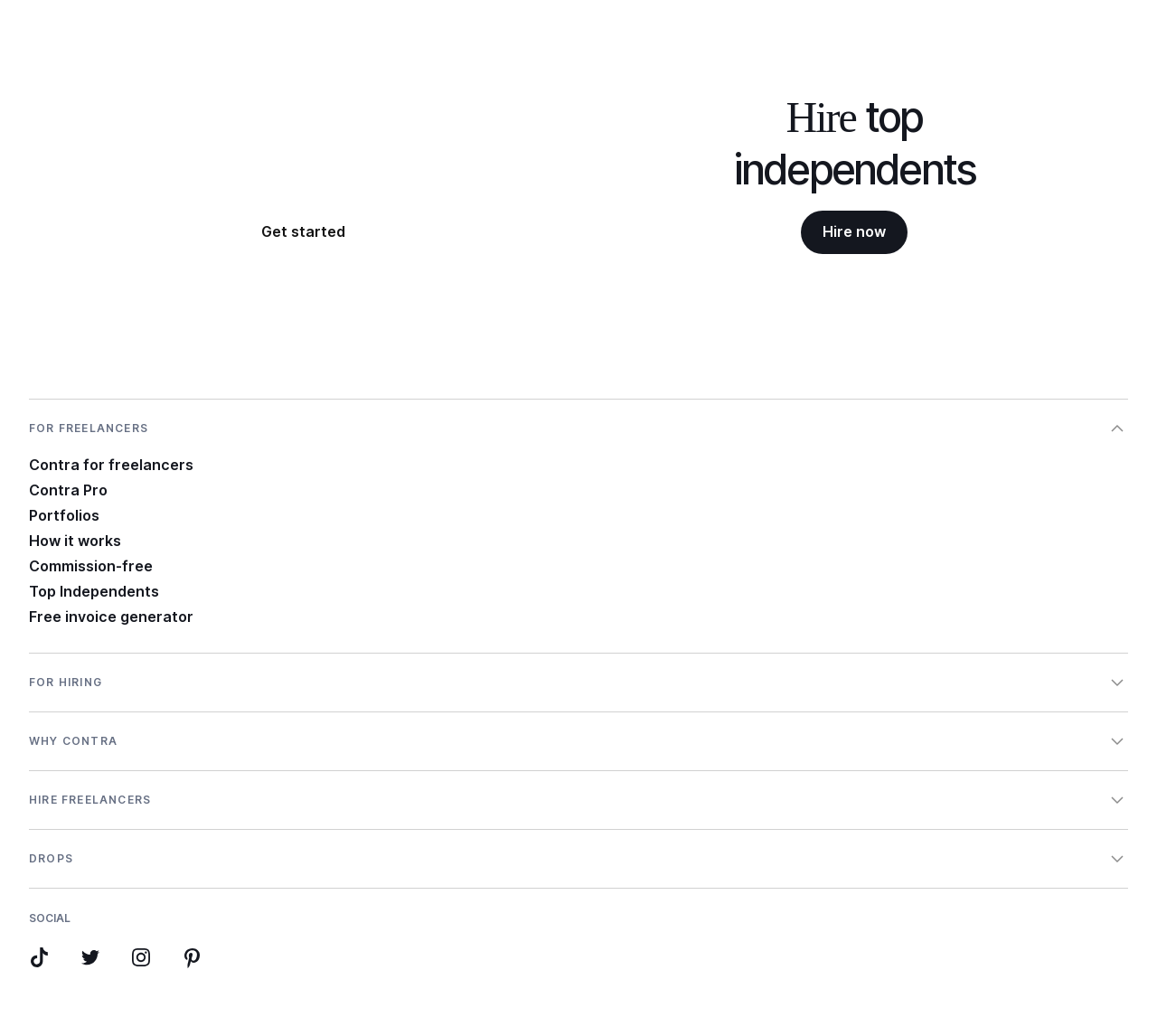Using the provided description 简体中文, find the bounding box coordinates for the UI element. Provide the coordinates in (top-left x, top-left y, bottom-right x, bottom-right y) format, ensuring all values are between 0 and 1.

None